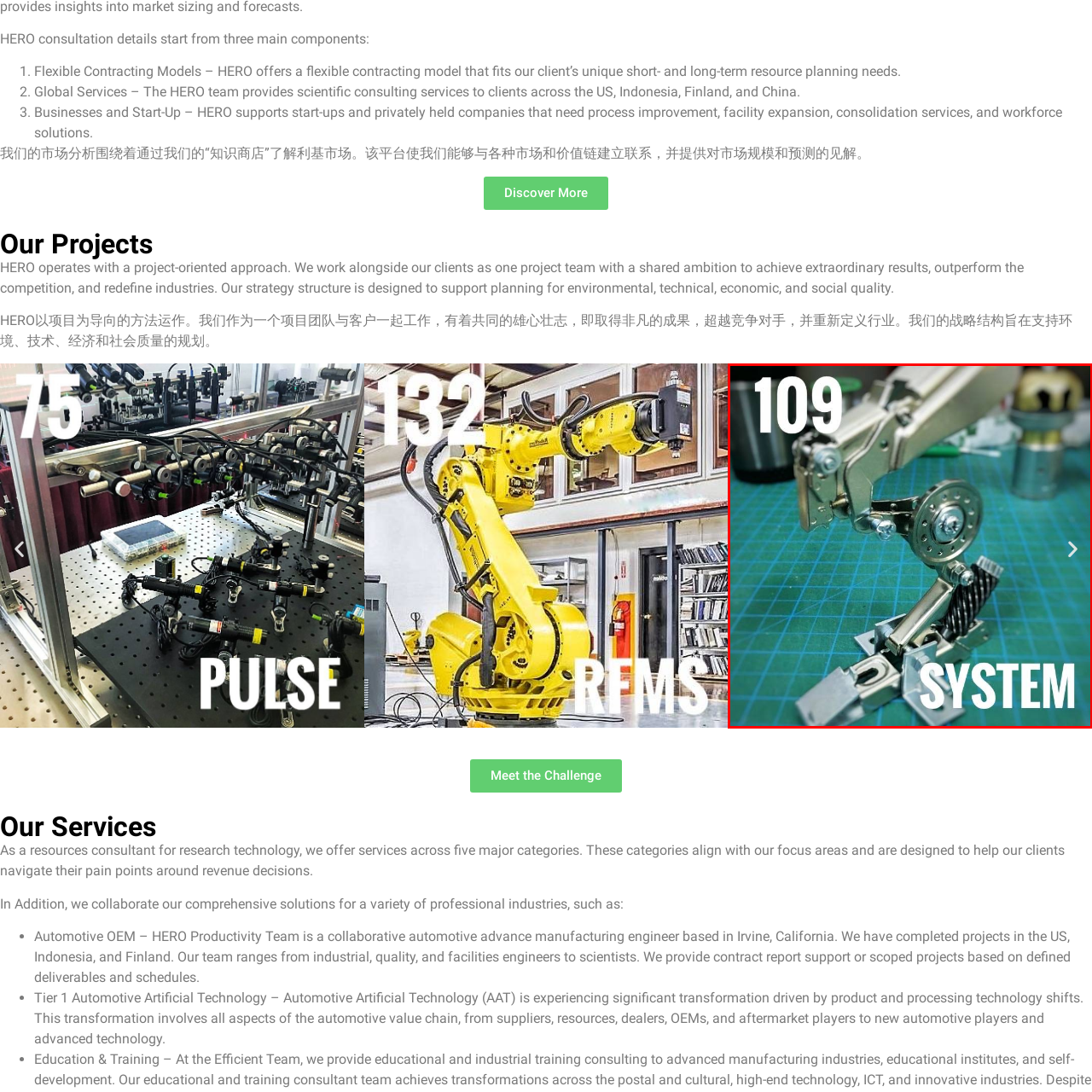Offer a detailed account of what is shown inside the red bounding box.

This image showcases a detailed mechanical model, identified as the "109 SYSTEM." The model appears to feature a sophisticated assembly, prominently displaying a joint mechanism with a circular component and a series of interlocking parts that suggest functionality and versatility. It is positioned against a green cutting mat, which adds context to the craft or engineering environment. Surrounding components, including metallic elements, hint at a potential for further assembly or integration into larger projects. The clear focus on the intricate design signifies its relevance in fields like robotics, engineering, or model-making, making it an intriguing example of innovative mechanical design.